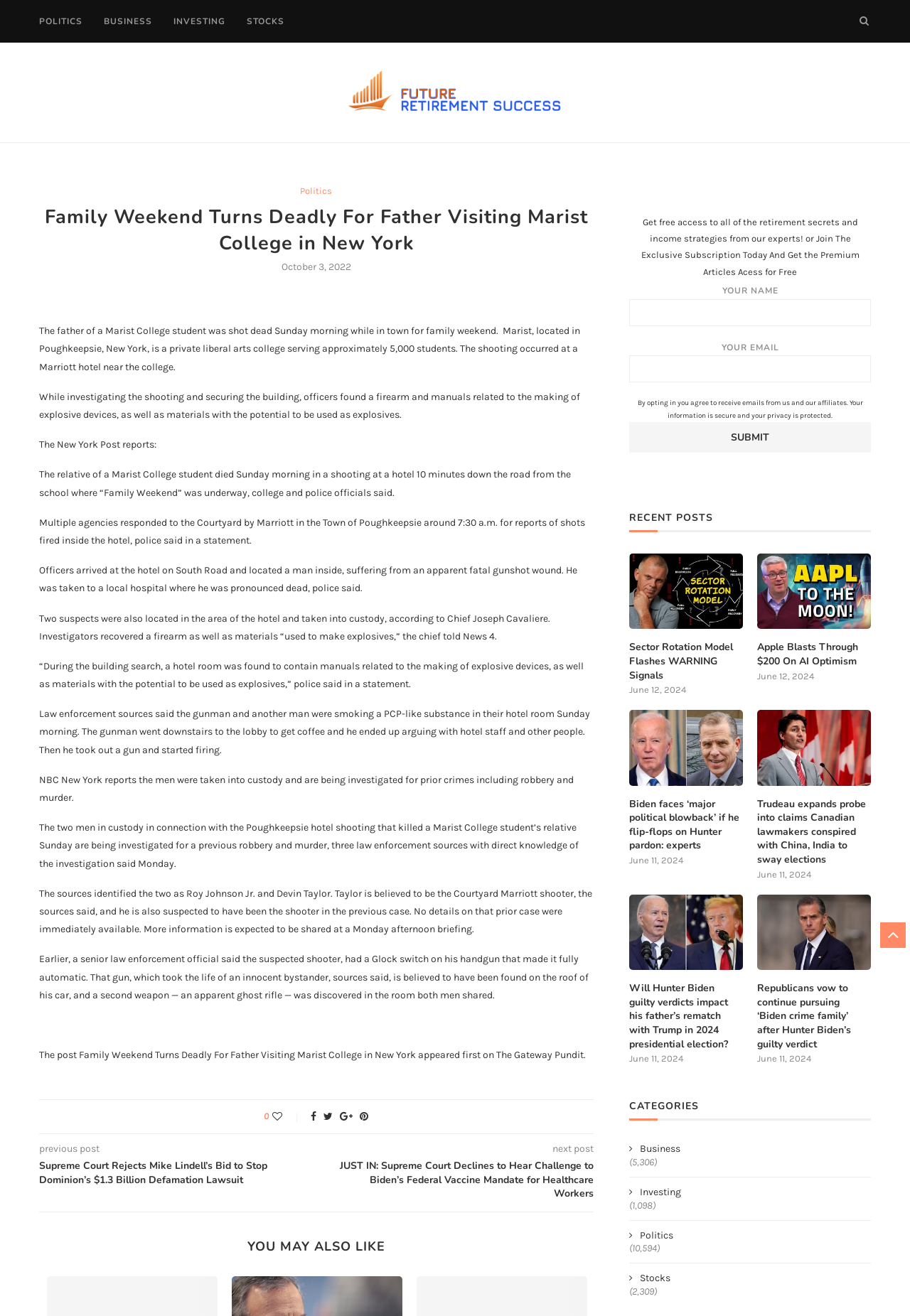Identify the bounding box coordinates of the element that should be clicked to fulfill this task: "Click on the 'Sector Rotation Model Flashes WARNING Signals' link". The coordinates should be provided as four float numbers between 0 and 1, i.e., [left, top, right, bottom].

[0.691, 0.421, 0.816, 0.478]